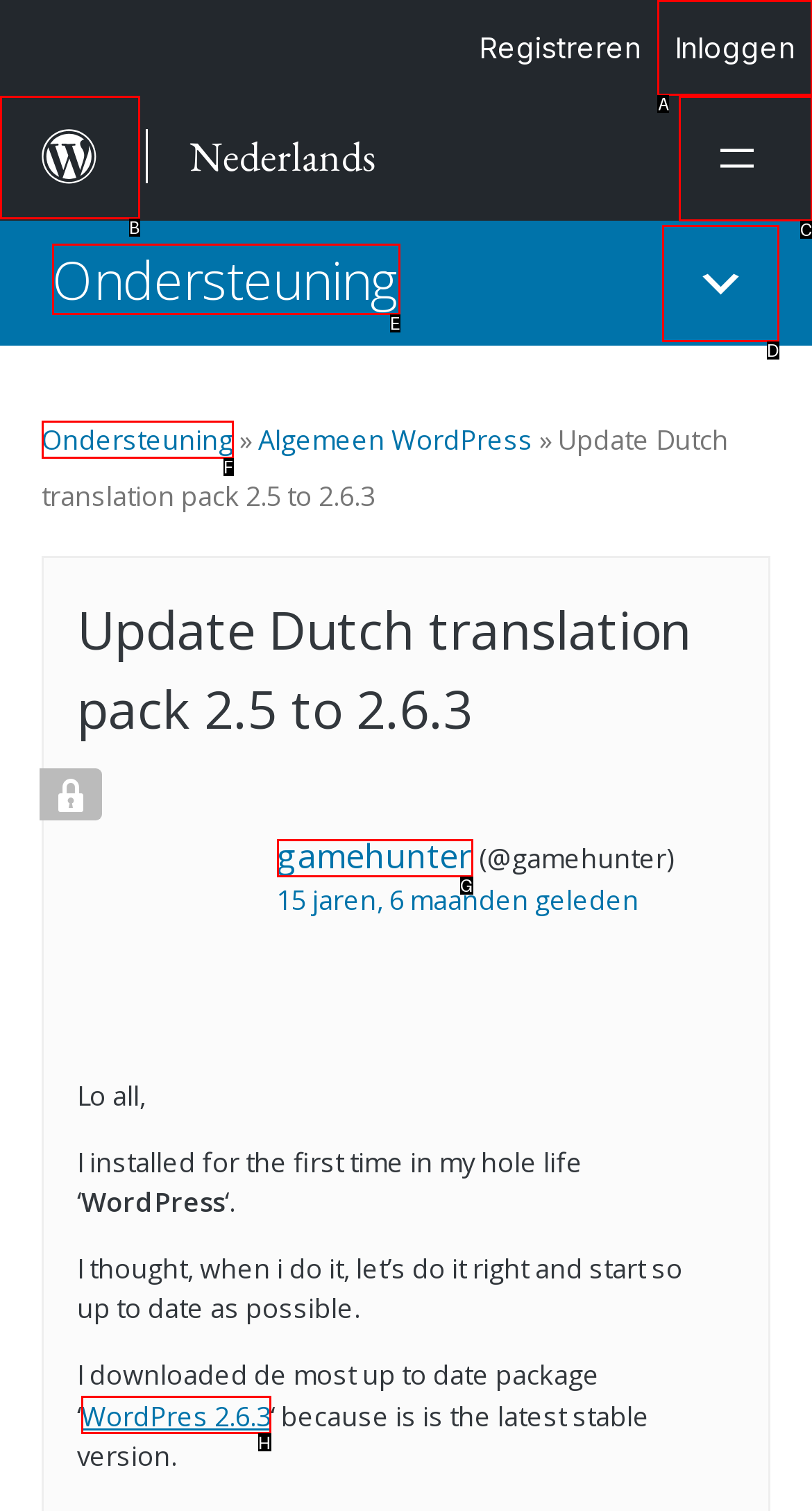Tell me which element should be clicked to achieve the following objective: Click on the 'Inloggen' menu item
Reply with the letter of the correct option from the displayed choices.

A